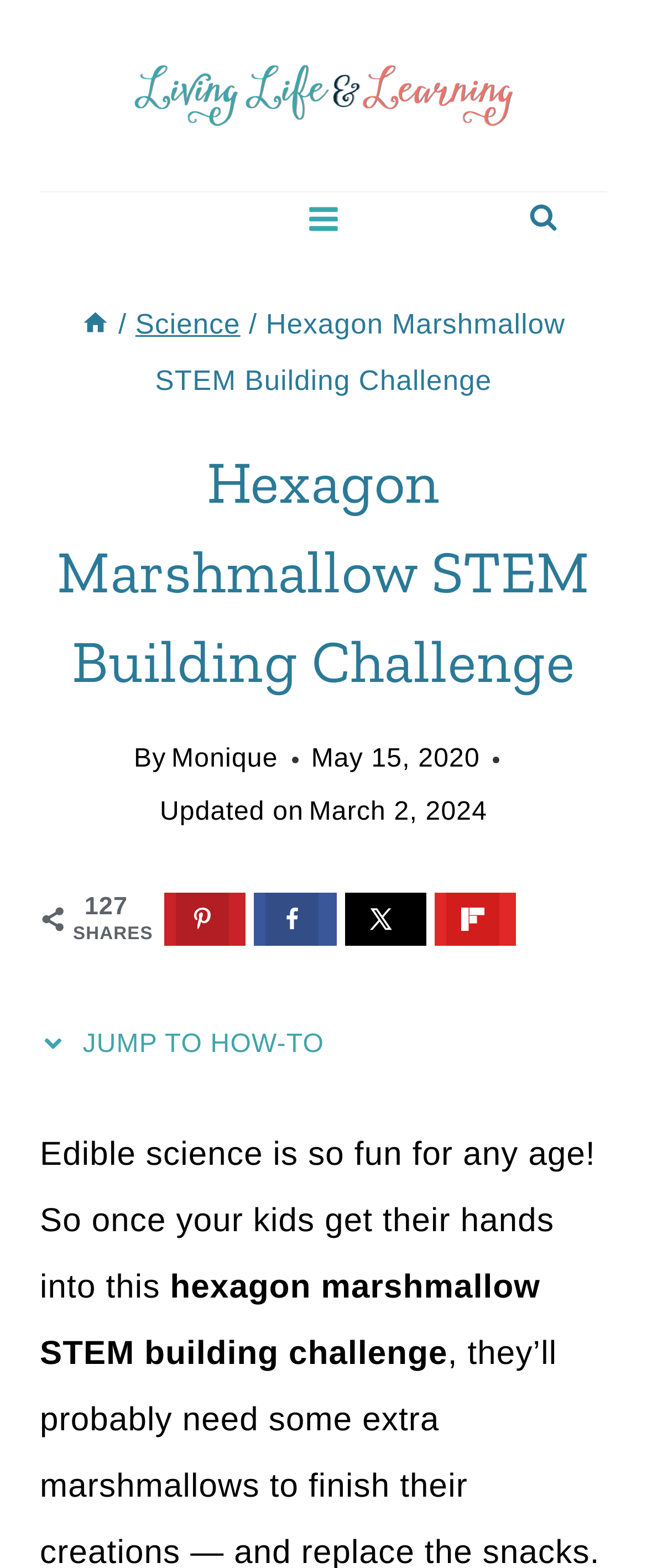What is the topic of the article?
Analyze the screenshot and provide a detailed answer to the question.

I determined the topic of the article by looking at the title of the article, which says 'Hexagon Marshmallow STEM Building Challenge', and also by reading the introductory text, which mentions 'hexagon marshmallow STEM building challenge'.